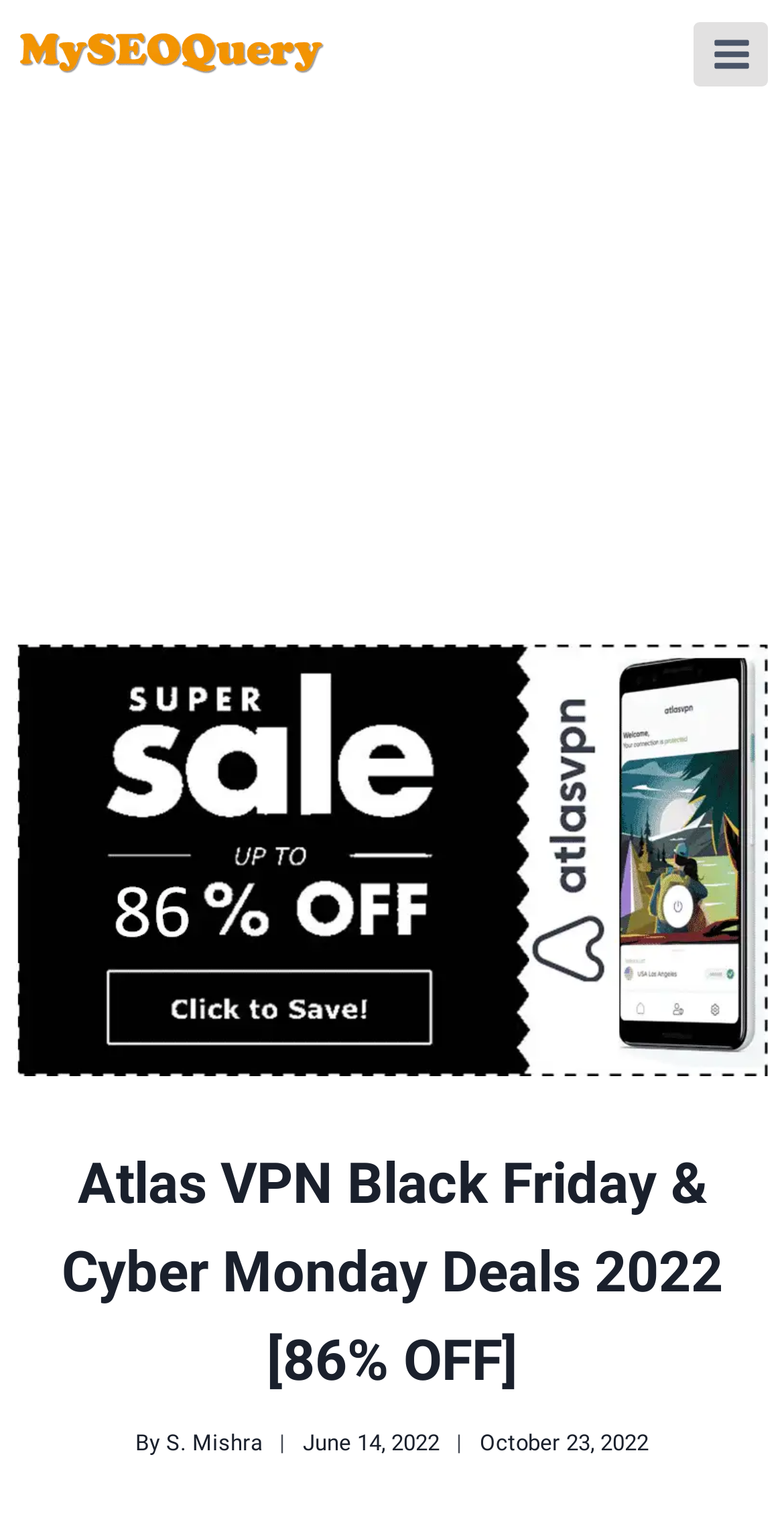Extract the bounding box coordinates for the UI element described by the text: "Toggle Menu". The coordinates should be in the form of [left, top, right, bottom] with values between 0 and 1.

[0.885, 0.015, 0.979, 0.057]